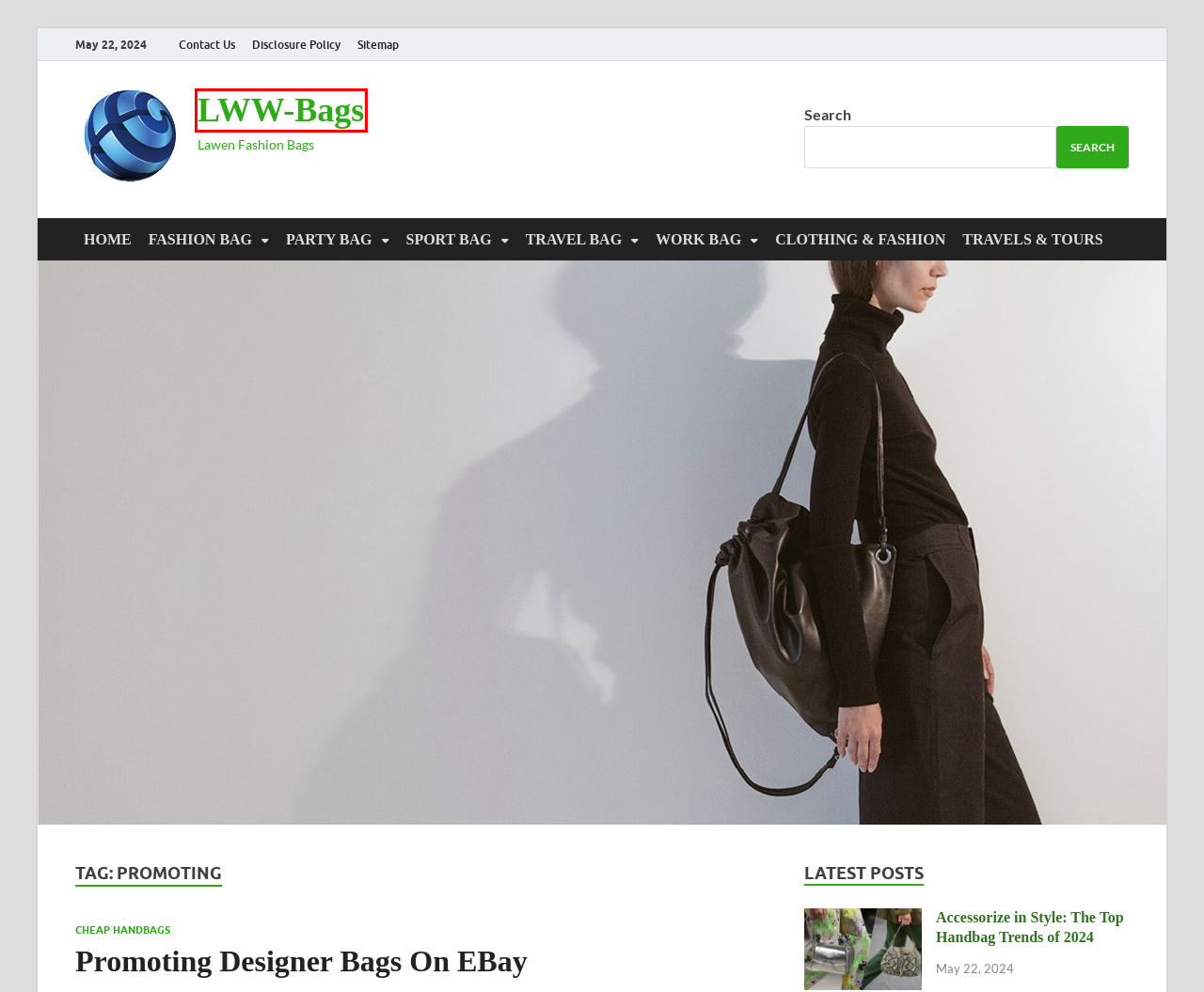Look at the given screenshot of a webpage with a red rectangle bounding box around a UI element. Pick the description that best matches the new webpage after clicking the element highlighted. The descriptions are:
A. Accessorize in Style: The Top Handbag Trends of 2024 | LWW-Bags
B. lawenwang.com
C. Clothing & Fashion | LWW-Bags
D. SPORT BAG | LWW-Bags
E. Contact Us | LWW-Bags
F. Sitemap | LWW-Bags
G. FASHION BAG | LWW-Bags
H. Travels & Tours | LWW-Bags

B